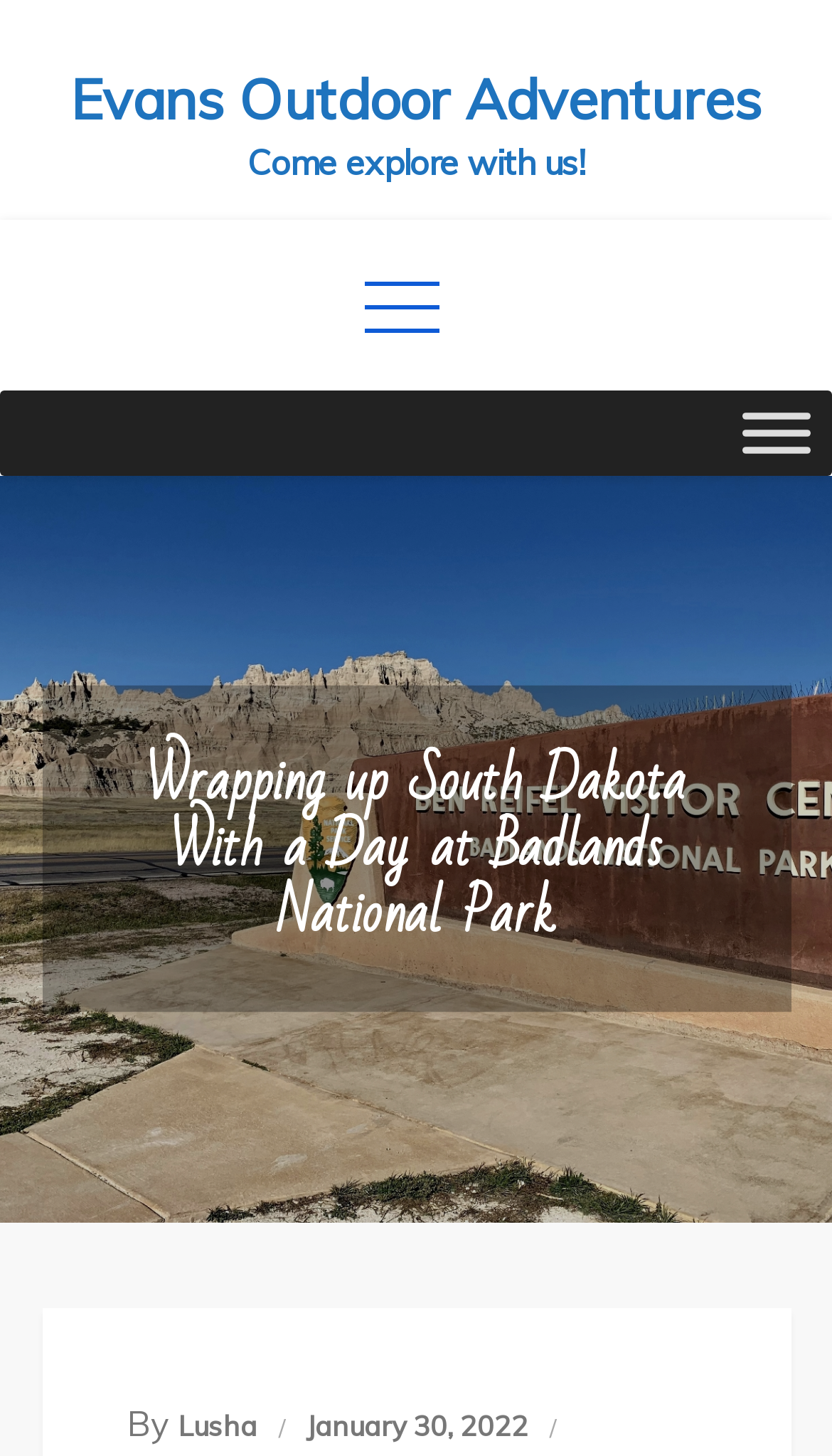Extract the bounding box coordinates of the UI element described by: "Lusha". The coordinates should include four float numbers ranging from 0 to 1, e.g., [left, top, right, bottom].

[0.214, 0.967, 0.309, 0.99]